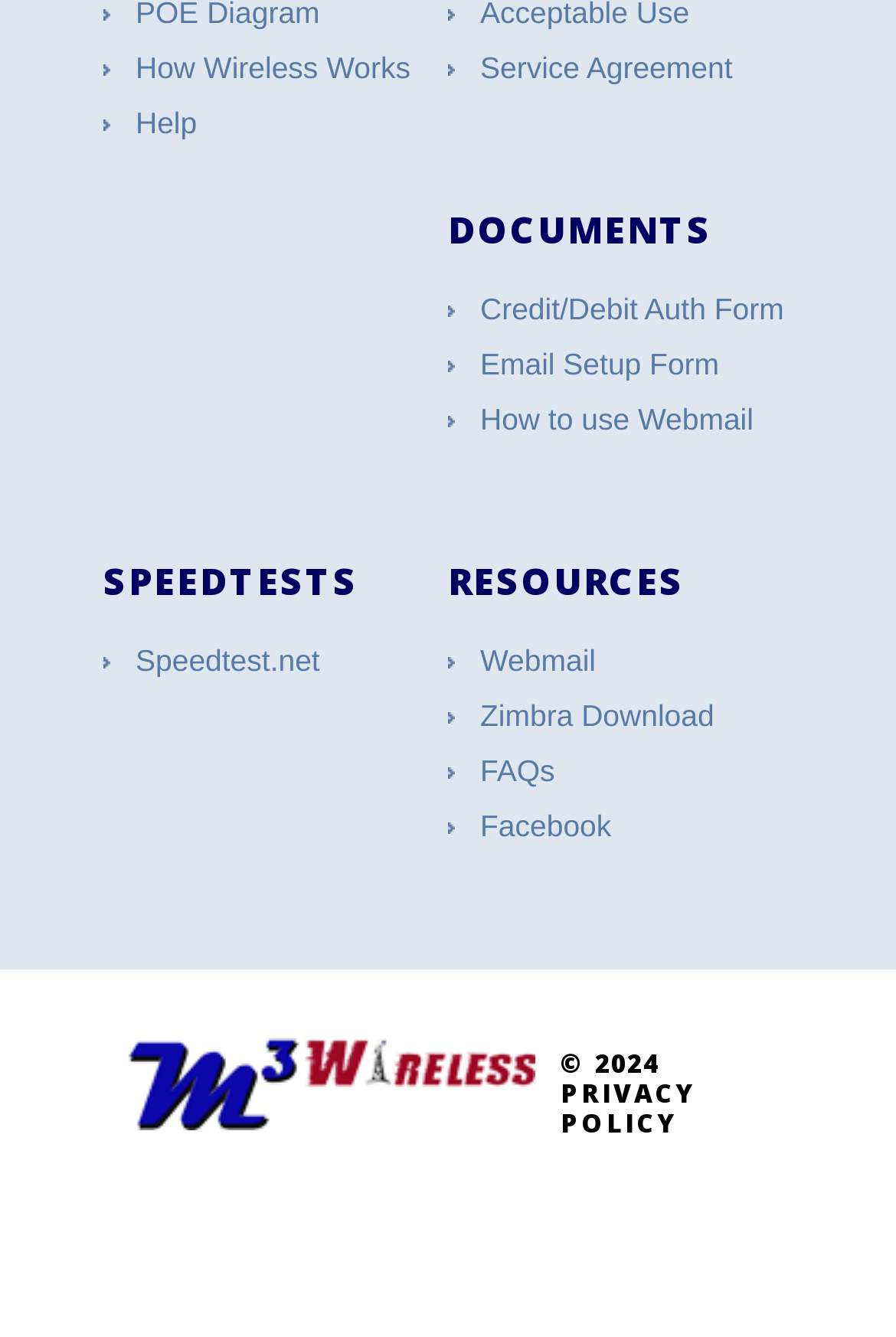Find the bounding box coordinates for the area you need to click to carry out the instruction: "Check speedtest.net". The coordinates should be four float numbers between 0 and 1, indicated as [left, top, right, bottom].

[0.151, 0.48, 0.357, 0.506]